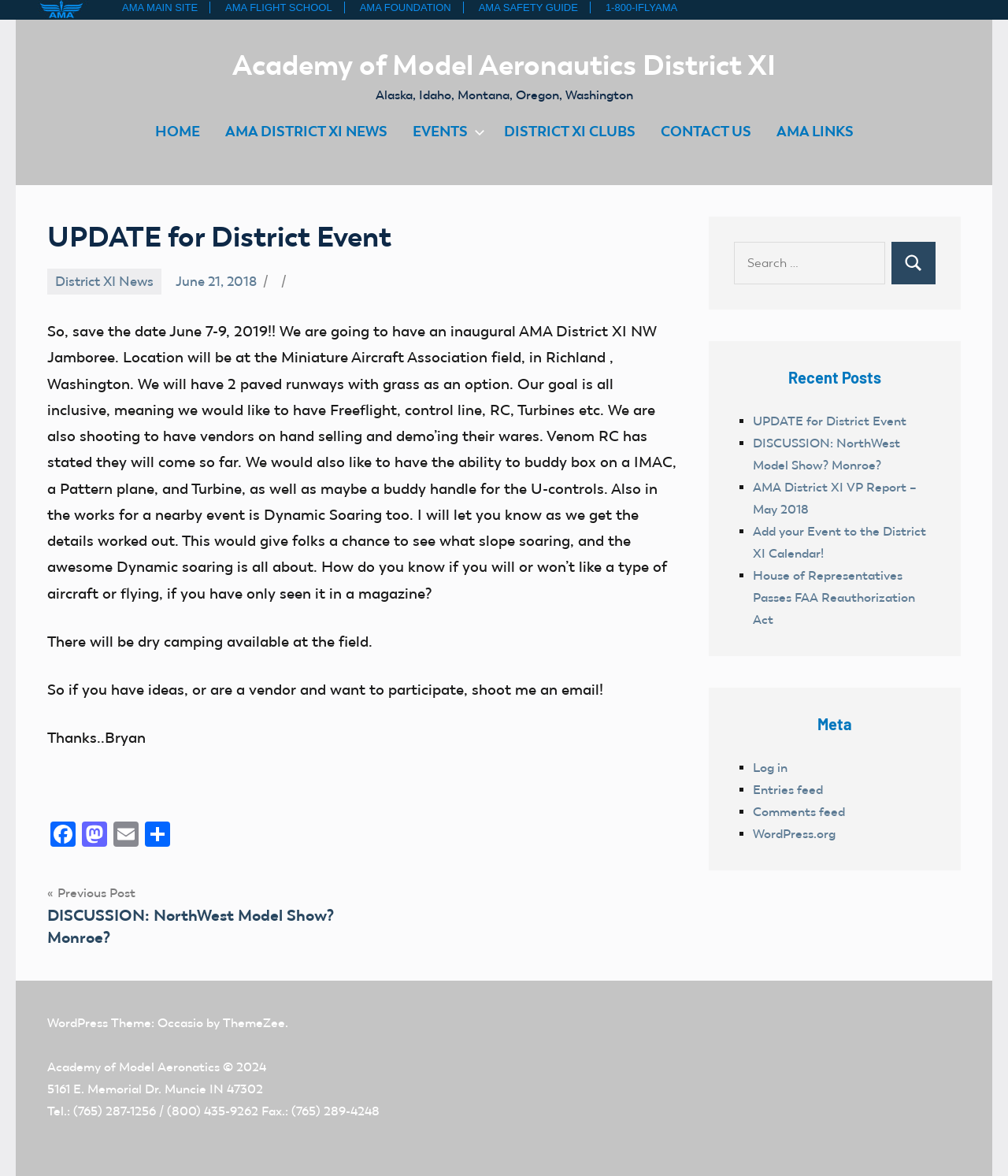Find the bounding box coordinates of the clickable element required to execute the following instruction: "Visit the 'AMA District XI' page". Provide the coordinates as four float numbers between 0 and 1, i.e., [left, top, right, bottom].

[0.23, 0.04, 0.77, 0.07]